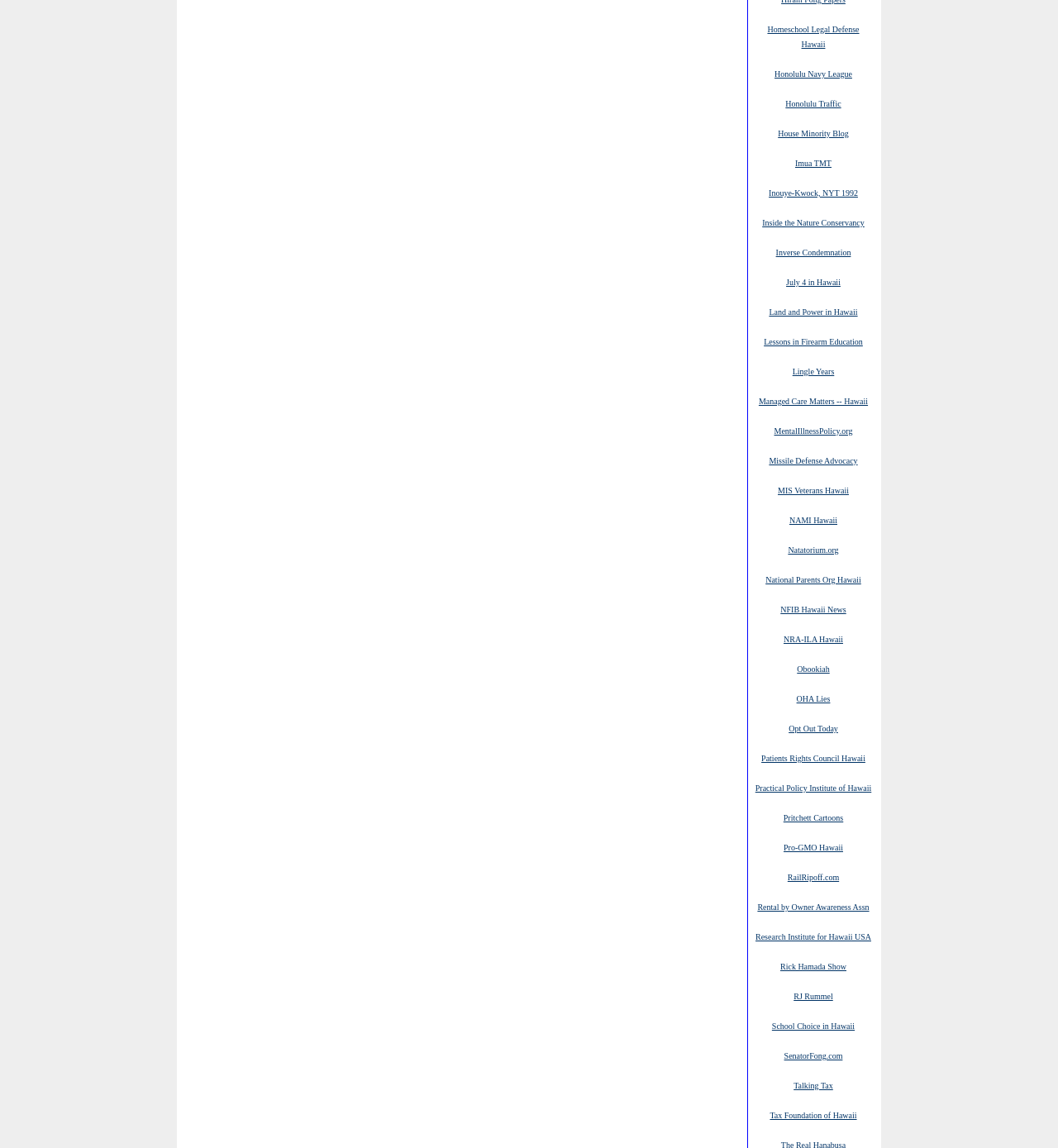Find the bounding box coordinates of the element I should click to carry out the following instruction: "Explore Inside the Nature Conservancy".

[0.72, 0.189, 0.817, 0.199]